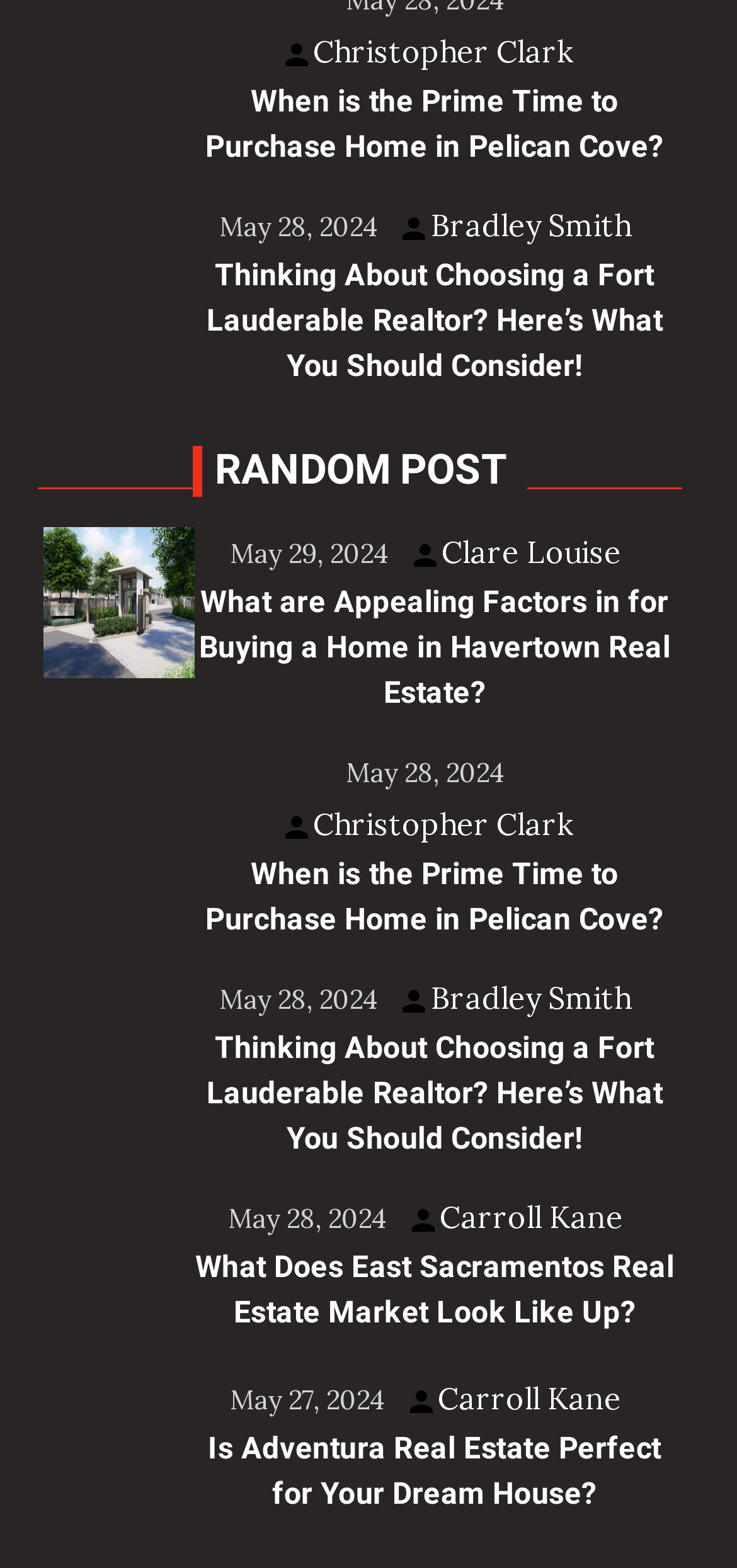Can you find the bounding box coordinates for the element that needs to be clicked to execute this instruction: "Read the article 'What are Appealing Factors in for Buying a Home in Havertown Real Estate?'"? The coordinates should be given as four float numbers between 0 and 1, i.e., [left, top, right, bottom].

[0.263, 0.369, 0.917, 0.456]